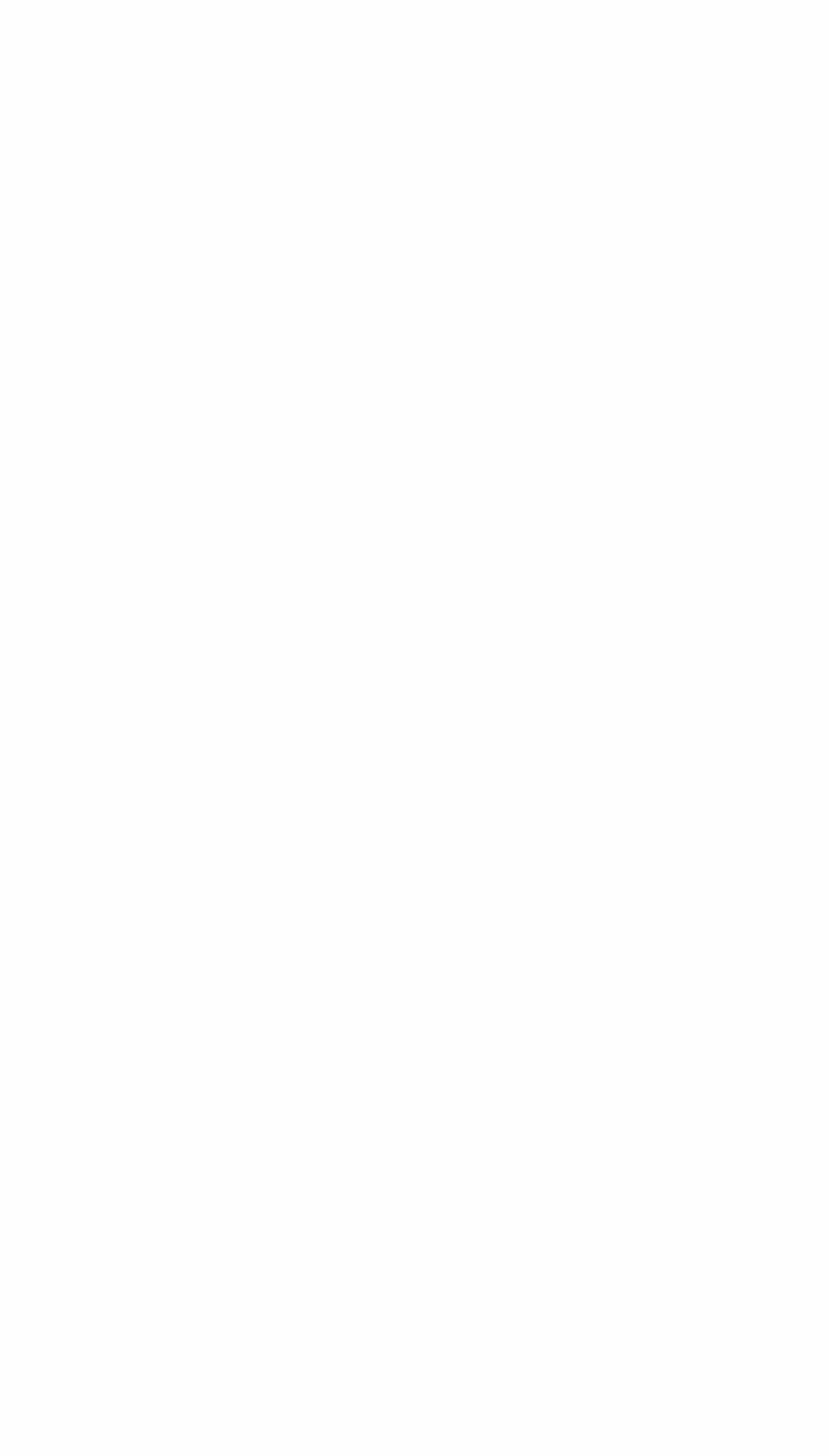Please provide the bounding box coordinates in the format (top-left x, top-left y, bottom-right x, bottom-right y). Remember, all values are floating point numbers between 0 and 1. What is the bounding box coordinate of the region described as: Submit

[0.554, 0.933, 0.864, 0.985]